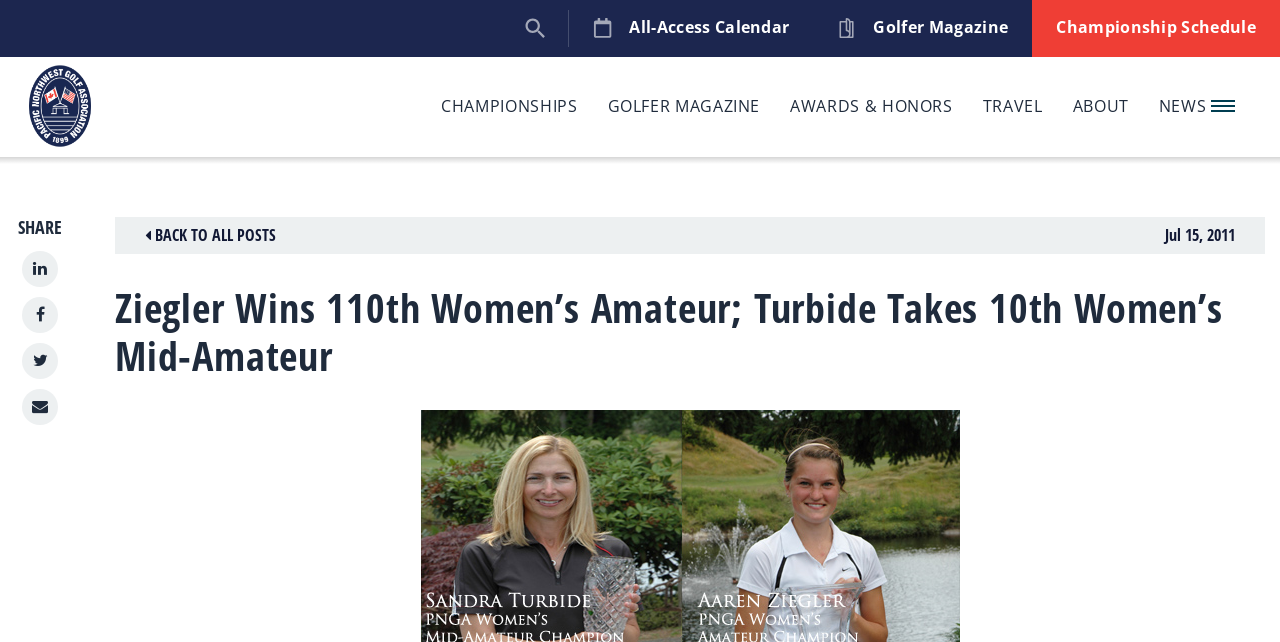Can you determine the bounding box coordinates of the area that needs to be clicked to fulfill the following instruction: "Search for something"?

[0.391, 0.003, 0.445, 0.085]